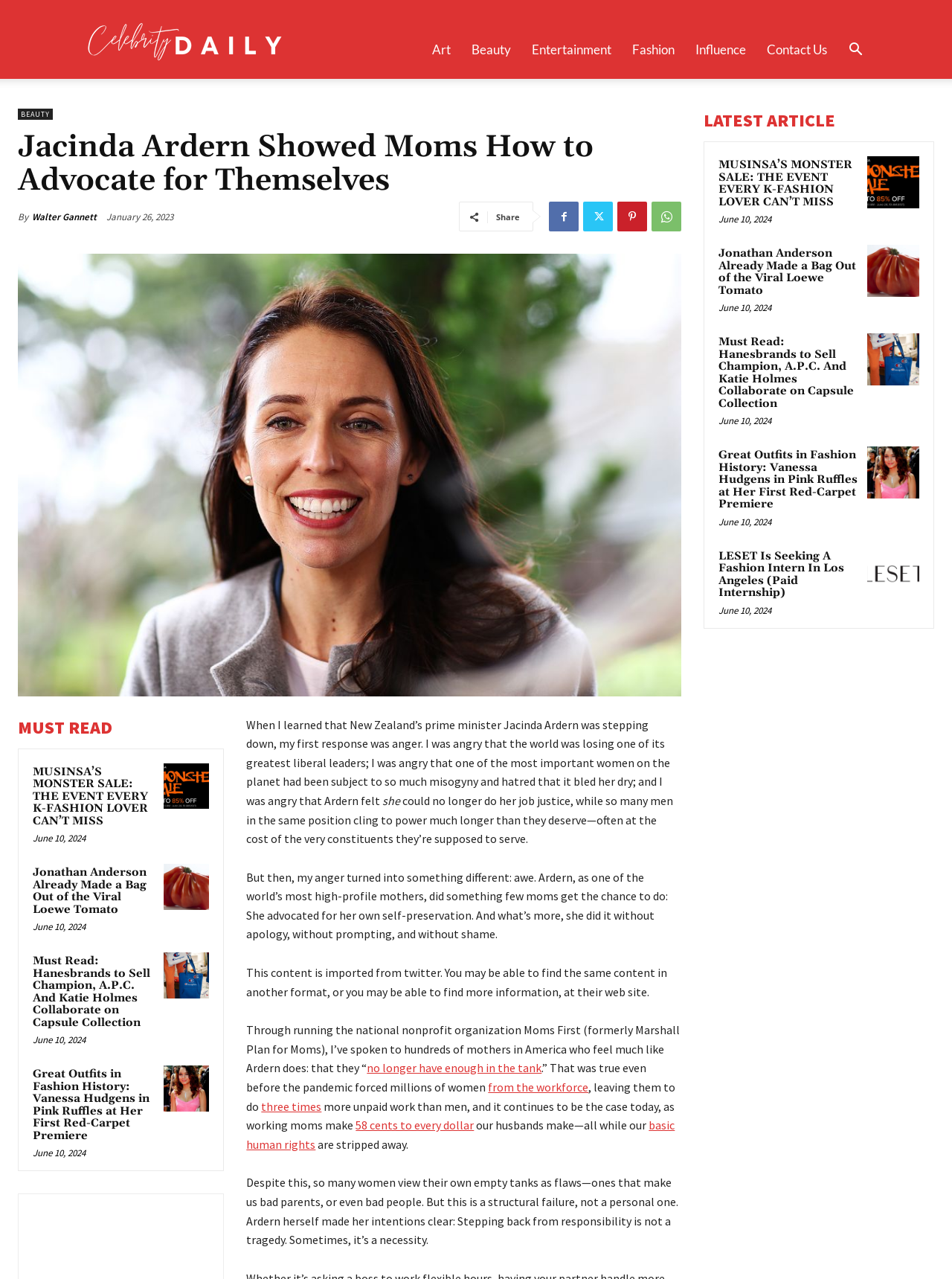How many cents does a working mom make for every dollar her husband makes?
Respond to the question with a well-detailed and thorough answer.

The article states that working moms make 58 cents to every dollar their husbands make, highlighting the gender pay gap and the unfair burden of unpaid work on women.